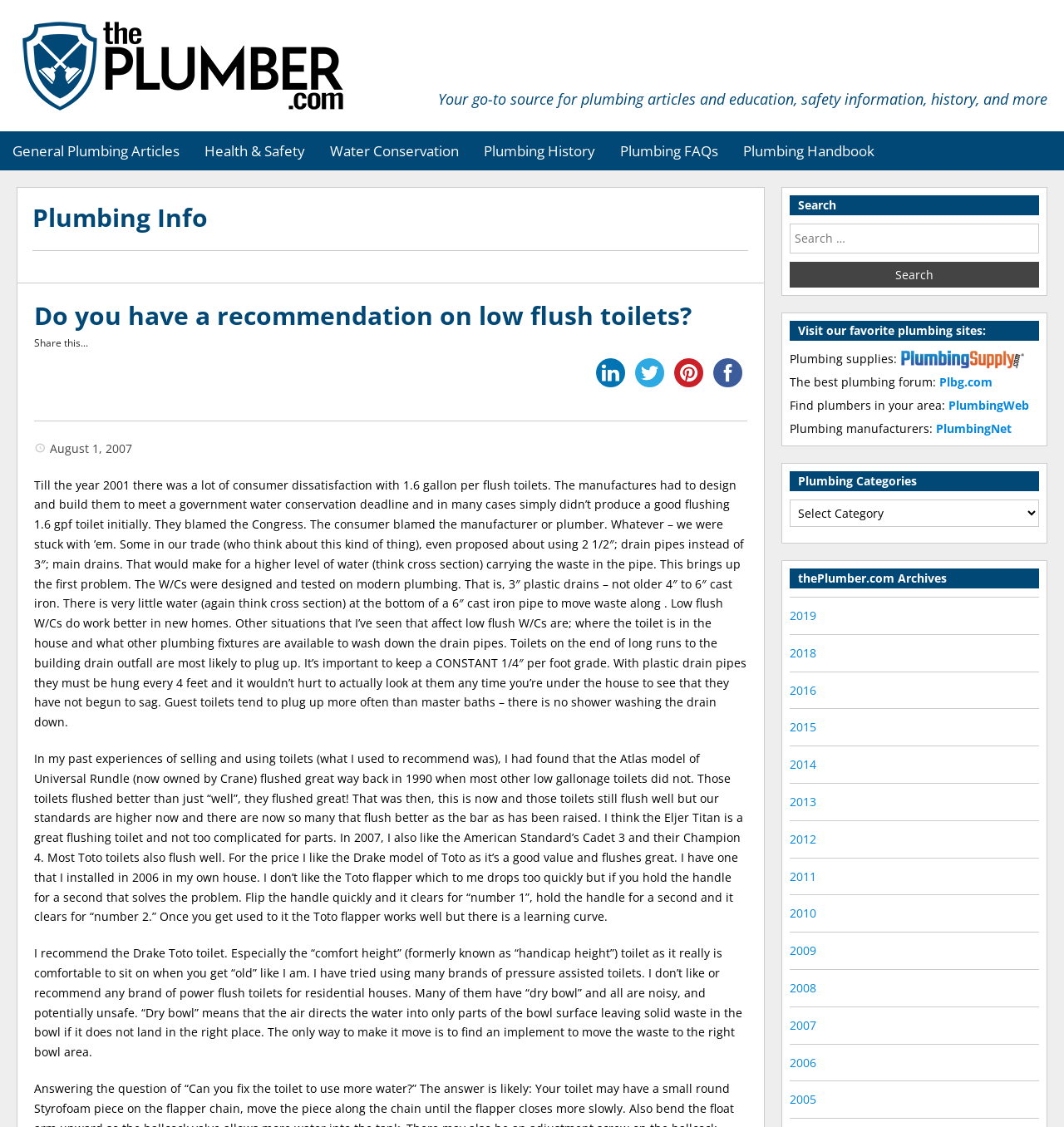What is the purpose of the search box?
Please look at the screenshot and answer using one word or phrase.

Search the website